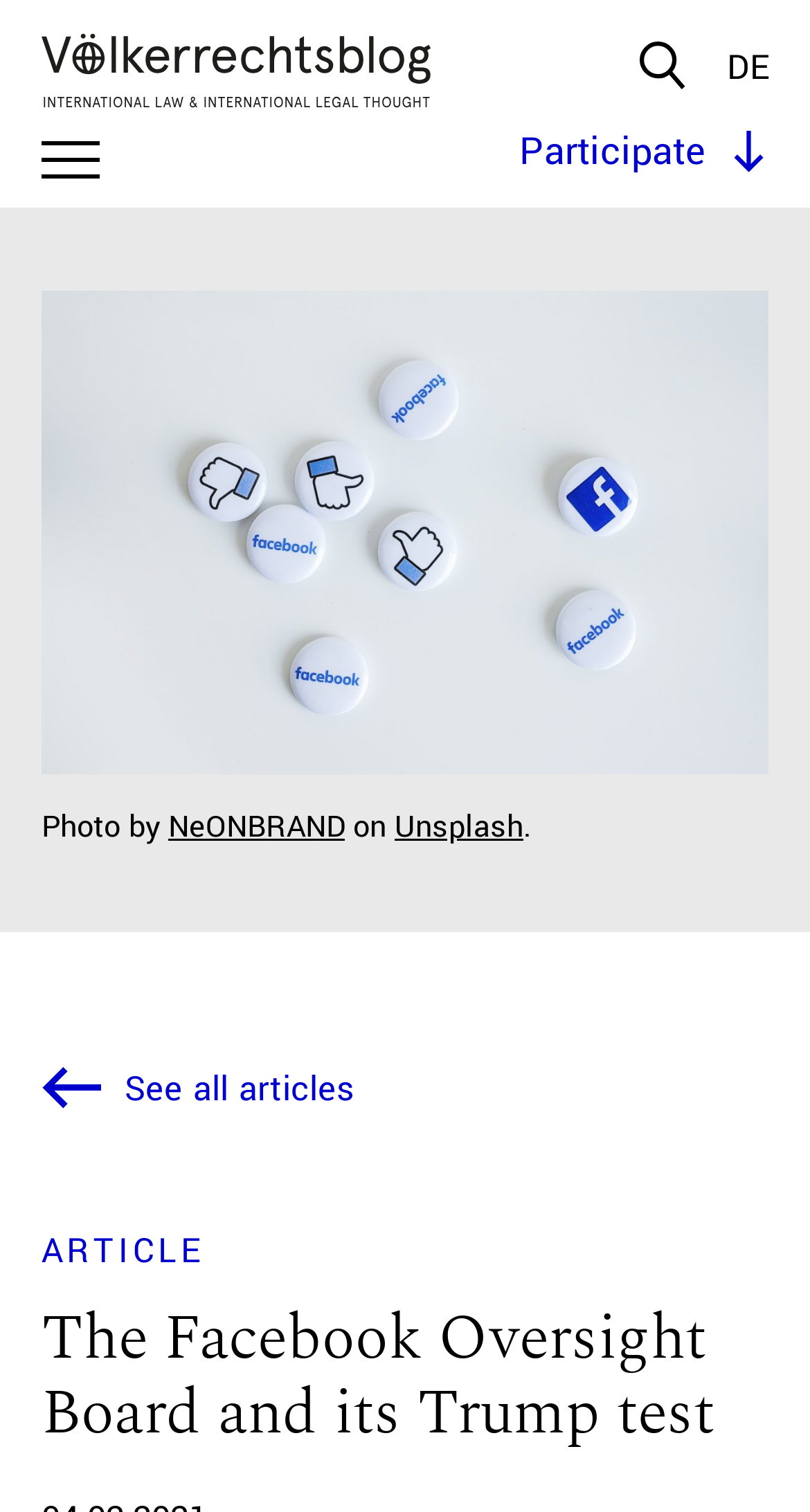What type of content is the webpage primarily about?
Look at the image and respond with a one-word or short phrase answer.

Articles